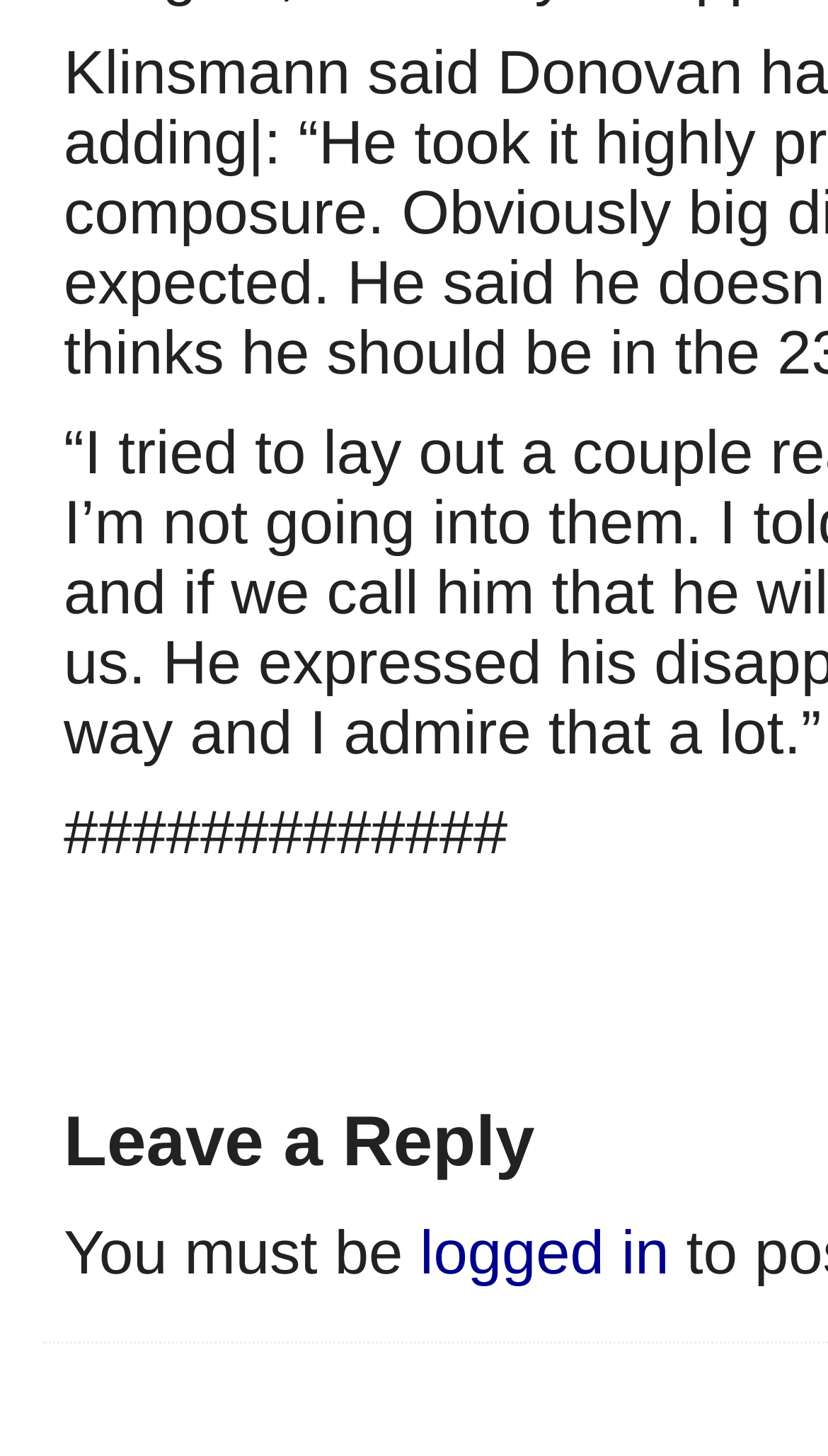Provide the bounding box coordinates for the UI element that is described as: "logged in".

[0.507, 0.838, 0.808, 0.884]